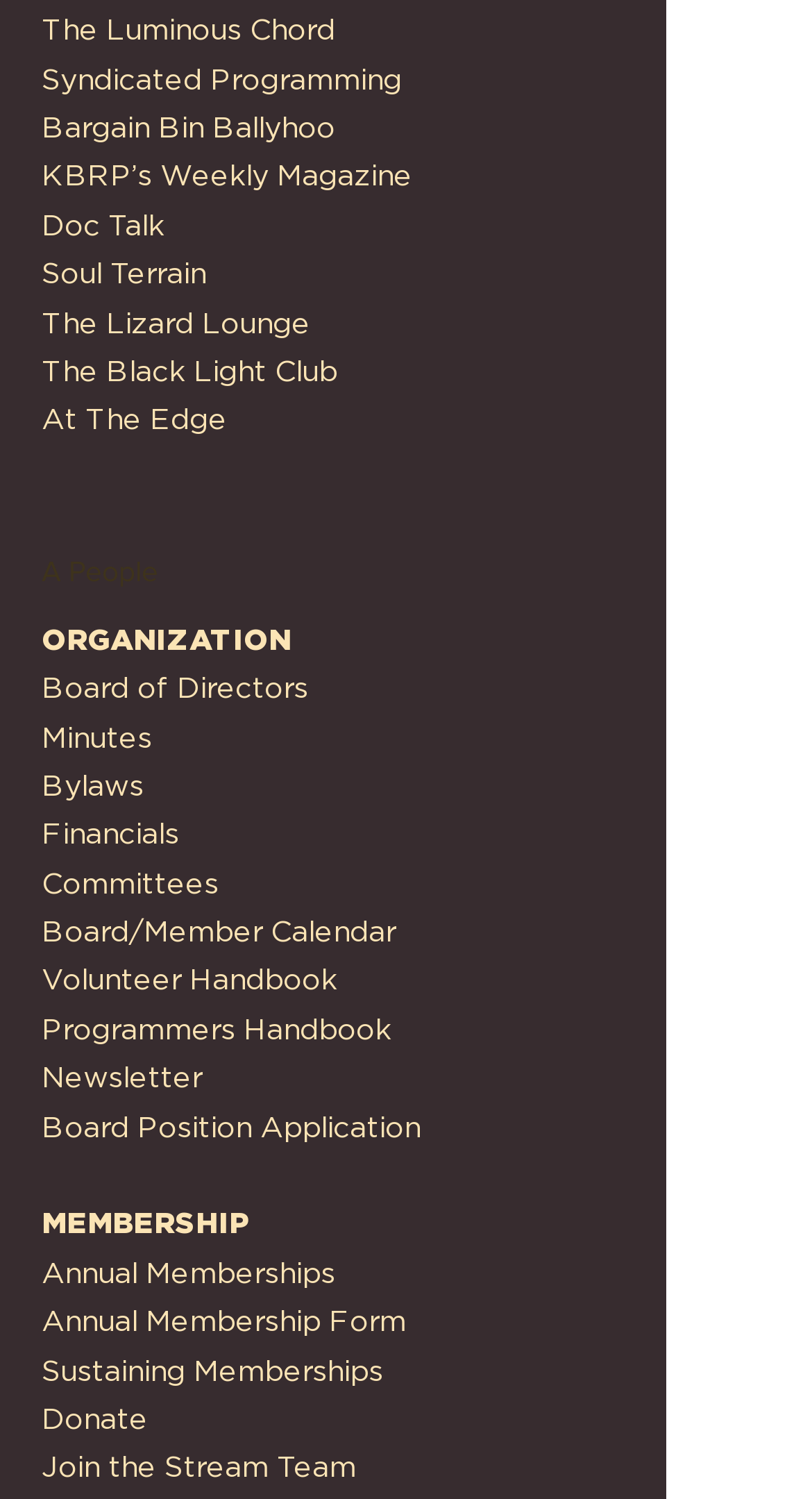How many sections are there on the webpage?
Using the visual information, respond with a single word or phrase.

3